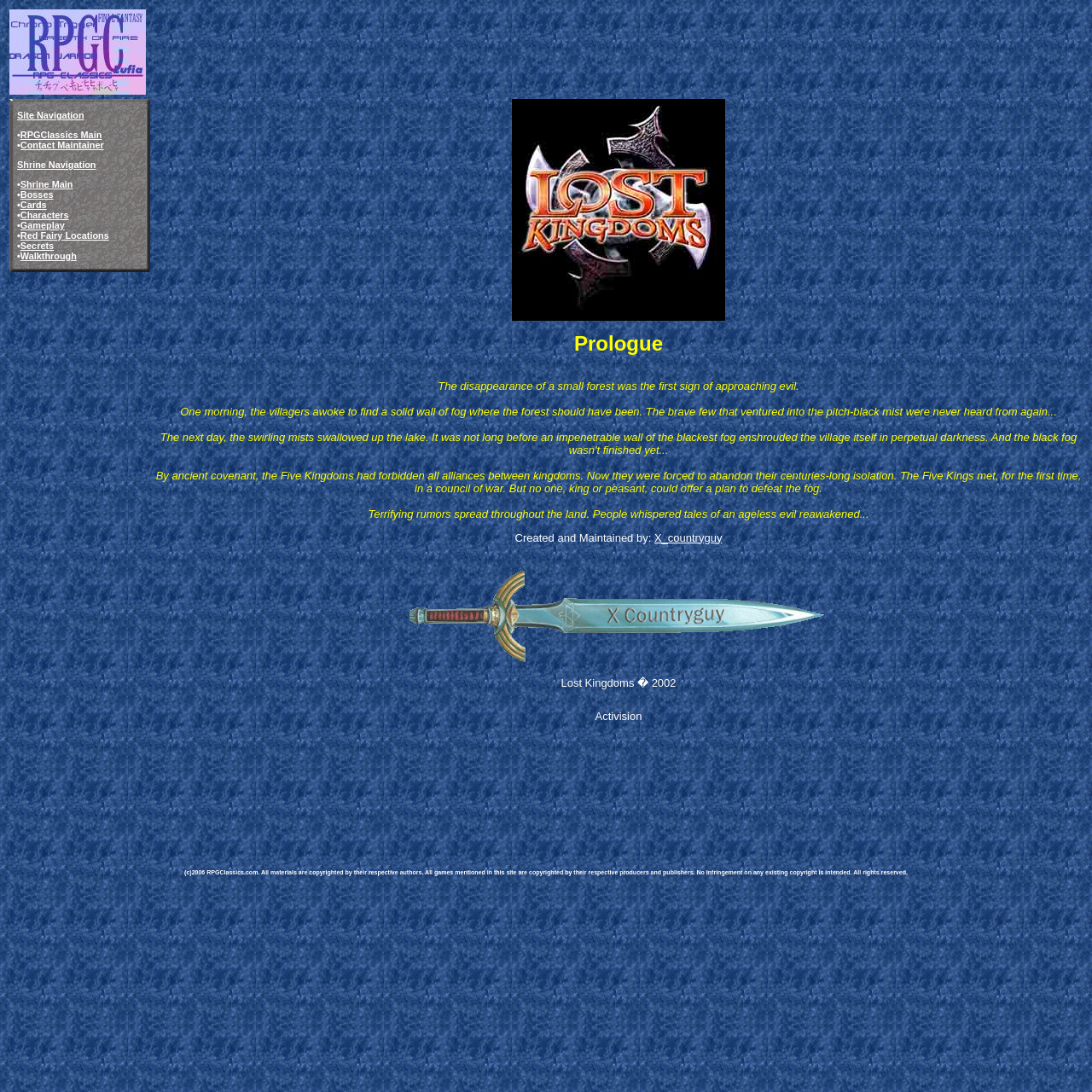Determine the coordinates of the bounding box that should be clicked to complete the instruction: "View the Lost Kingdoms game information". The coordinates should be represented by four float numbers between 0 and 1: [left, top, right, bottom].

[0.14, 0.089, 0.993, 0.664]